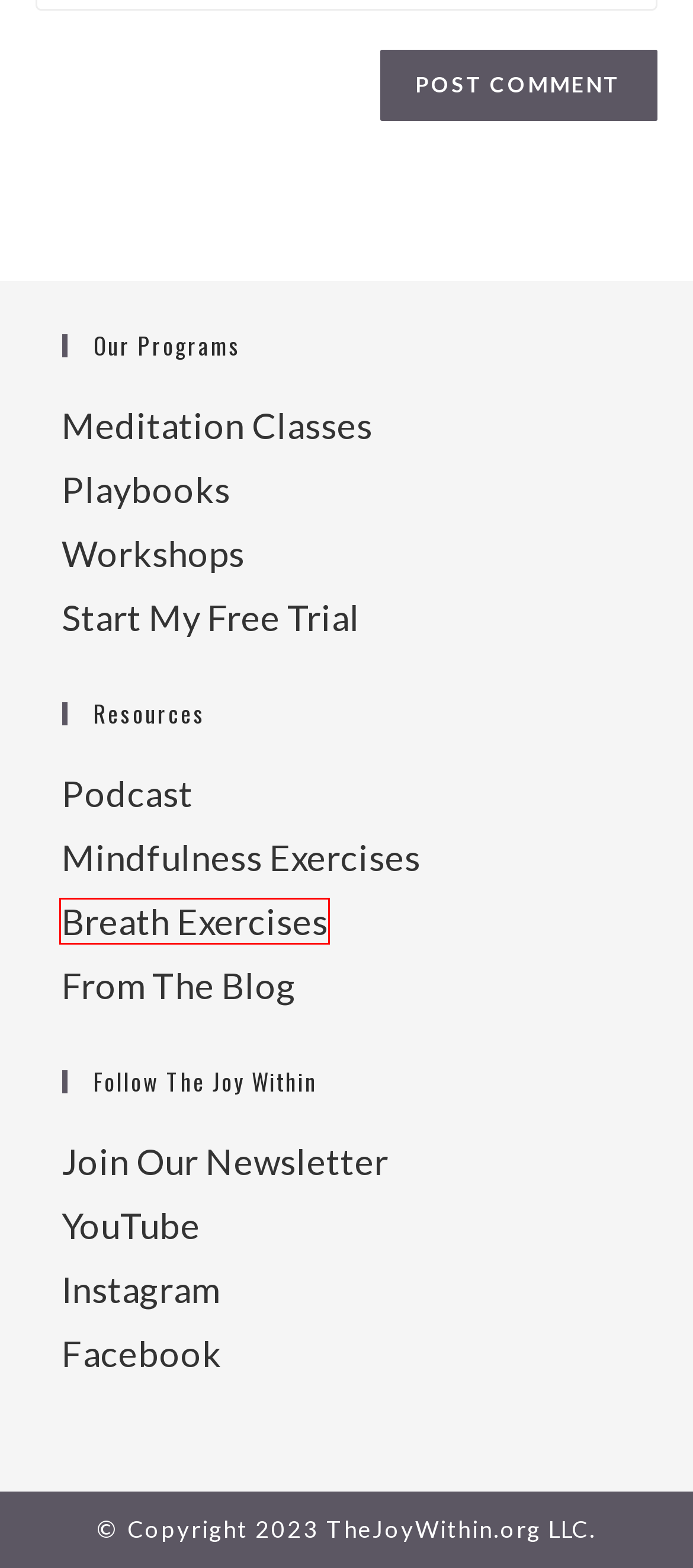Consider the screenshot of a webpage with a red bounding box around an element. Select the webpage description that best corresponds to the new page after clicking the element inside the red bounding box. Here are the candidates:
A. Podcast Archives - The Joy Within
B. Mindfulness Exercises - The Joy Within
C. Blog - The Joy Within
D. Meditations - The Joy Within
E. Say Goodbye to Negative Thoughts - The Joy Within
F. Join - The Joy Within
G. Playbooks - The Joy Within
H. Easy Breath Exercises to Reduce Stress and Calm The Mind

H